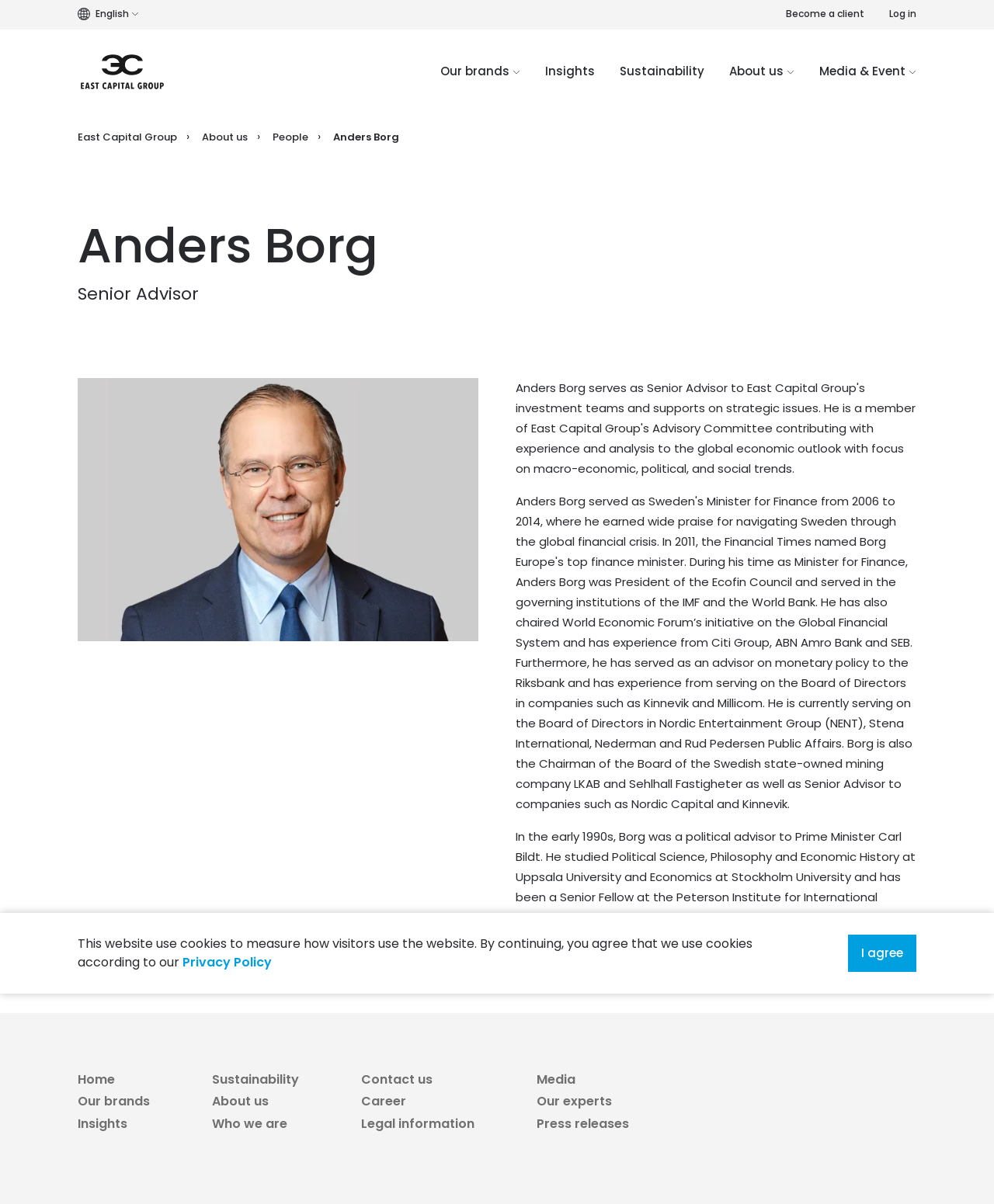Please find the bounding box for the UI component described as follows: "Privacy Policy".

[0.184, 0.792, 0.273, 0.807]